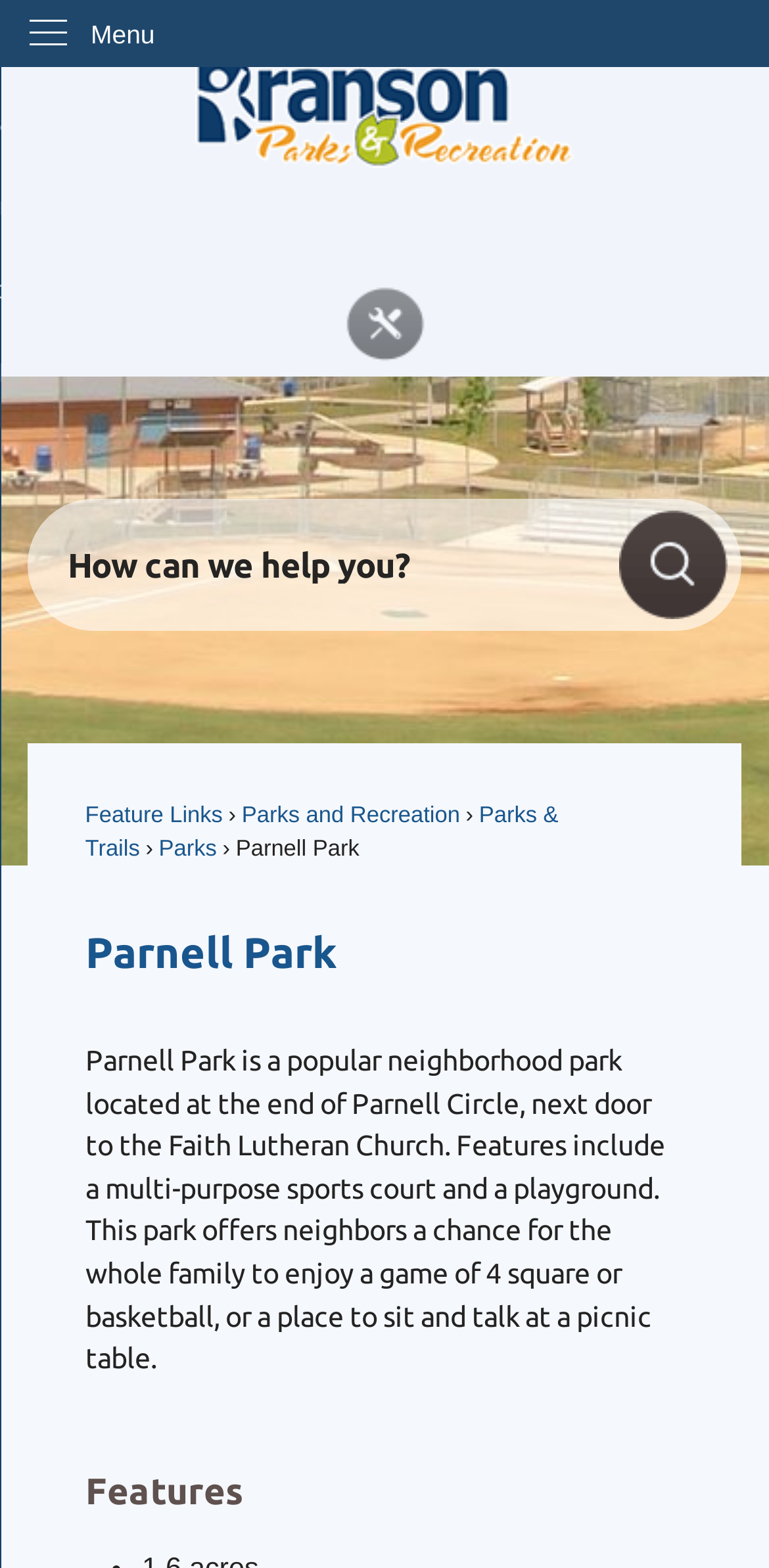Please identify the bounding box coordinates of the area I need to click to accomplish the following instruction: "Go to homepage".

[0.148, 0.009, 0.852, 0.132]